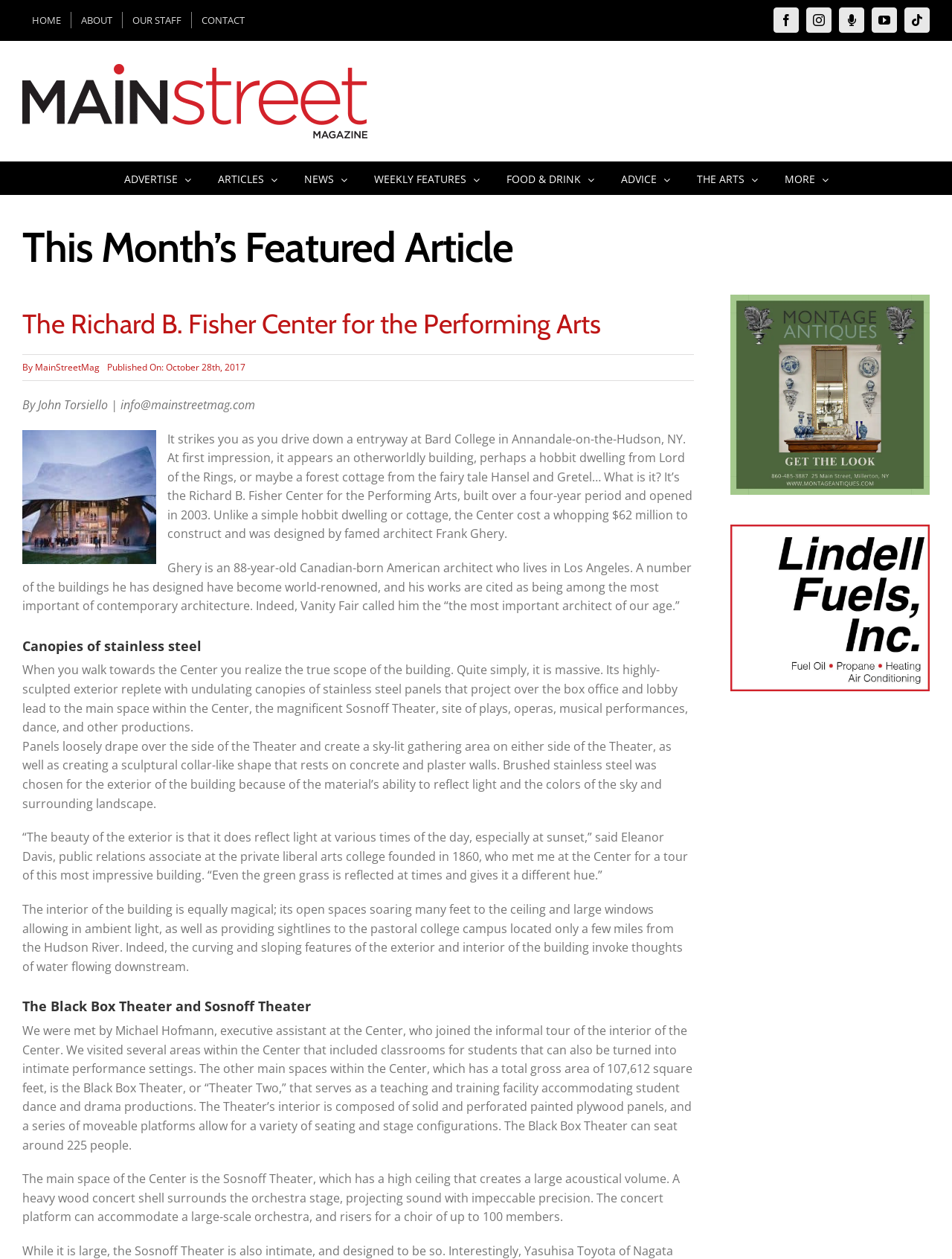Who is the author of this article?
Using the visual information from the image, give a one-word or short-phrase answer.

John Torsiello